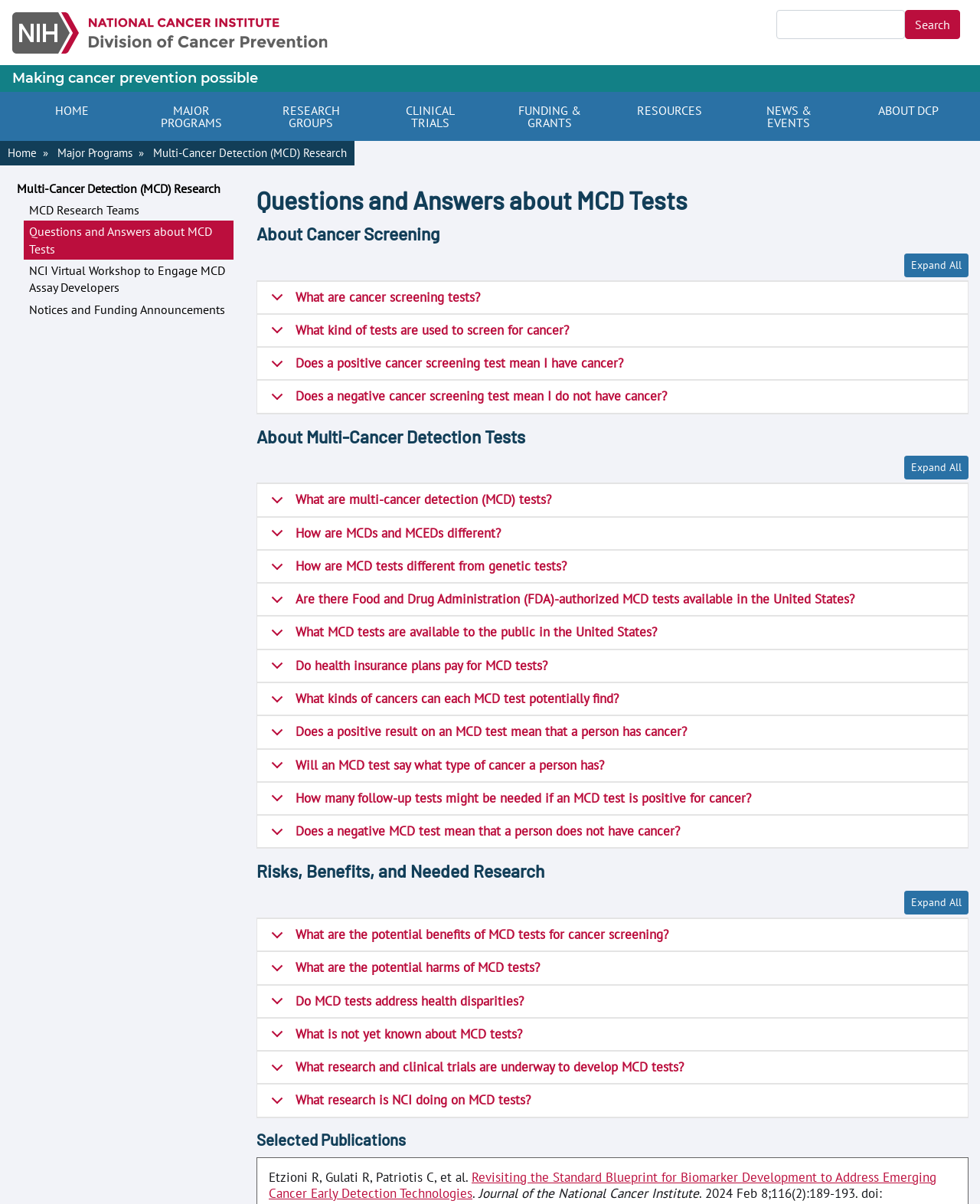Find the bounding box coordinates of the clickable element required to execute the following instruction: "Go to the 'Contact' page". Provide the coordinates as four float numbers between 0 and 1, i.e., [left, top, right, bottom].

None